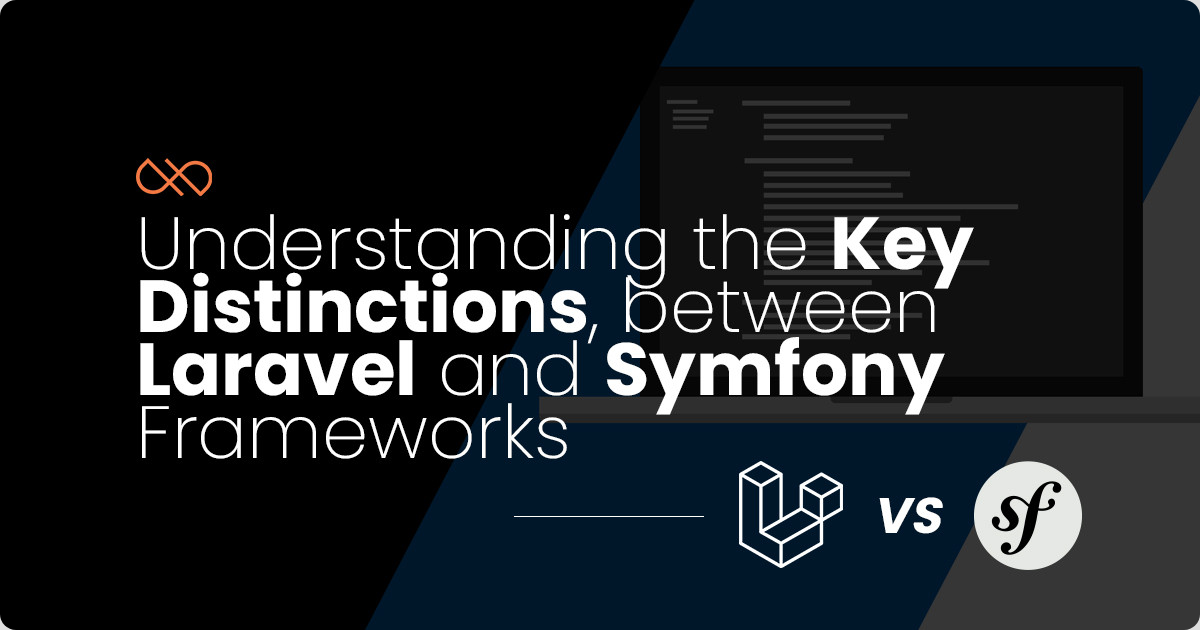Are the Laravel and Symfony logos identical? Refer to the image and provide a one-word or short phrase answer.

No